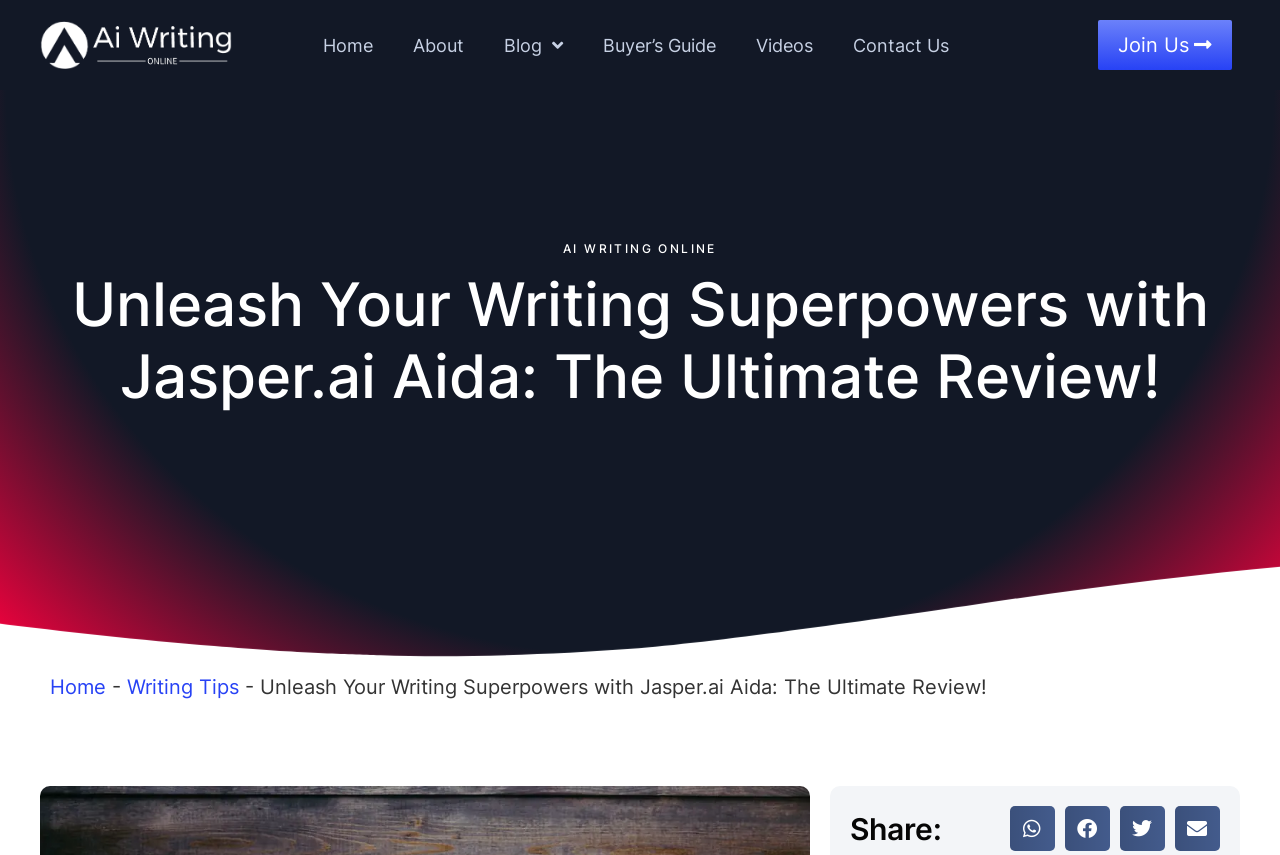How many social media sharing buttons are there?
Refer to the image and provide a concise answer in one word or phrase.

4